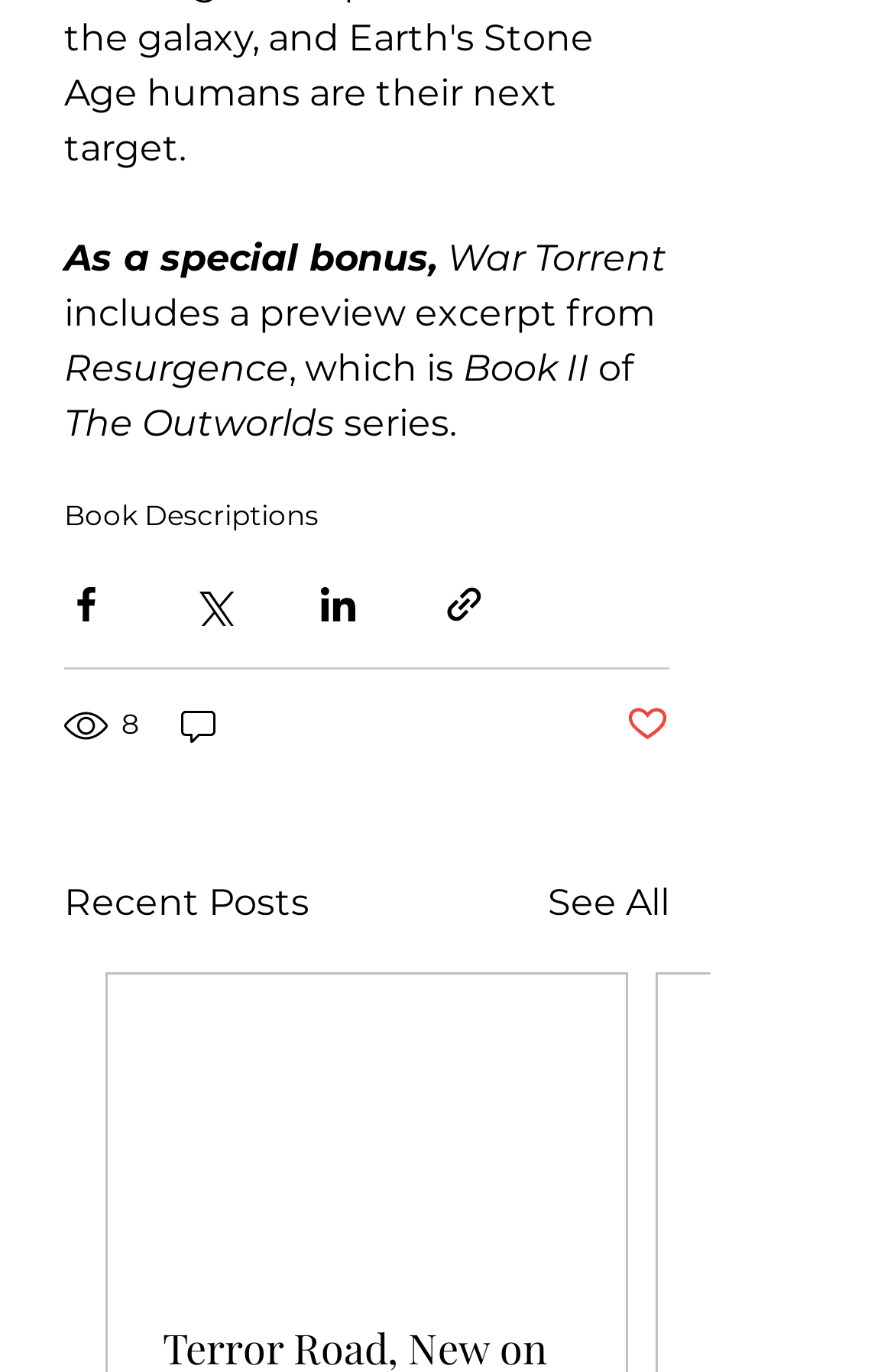Pinpoint the bounding box coordinates of the clickable element needed to complete the instruction: "View recent posts". The coordinates should be provided as four float numbers between 0 and 1: [left, top, right, bottom].

[0.072, 0.638, 0.346, 0.678]